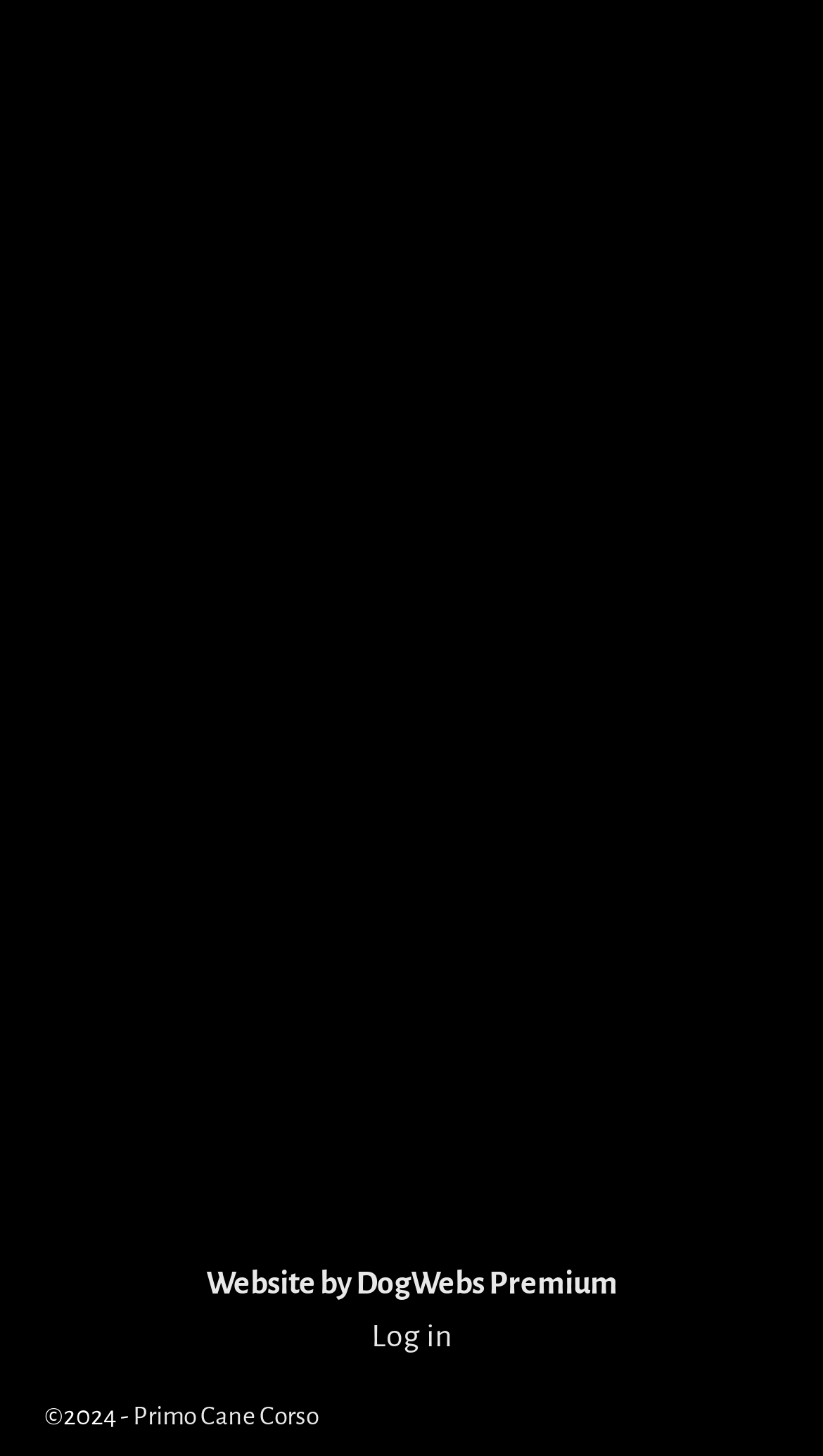Given the webpage screenshot and the description, determine the bounding box coordinates (top-left x, top-left y, bottom-right x, bottom-right y) that define the location of the UI element matching this description: Log in

[0.451, 0.906, 0.549, 0.929]